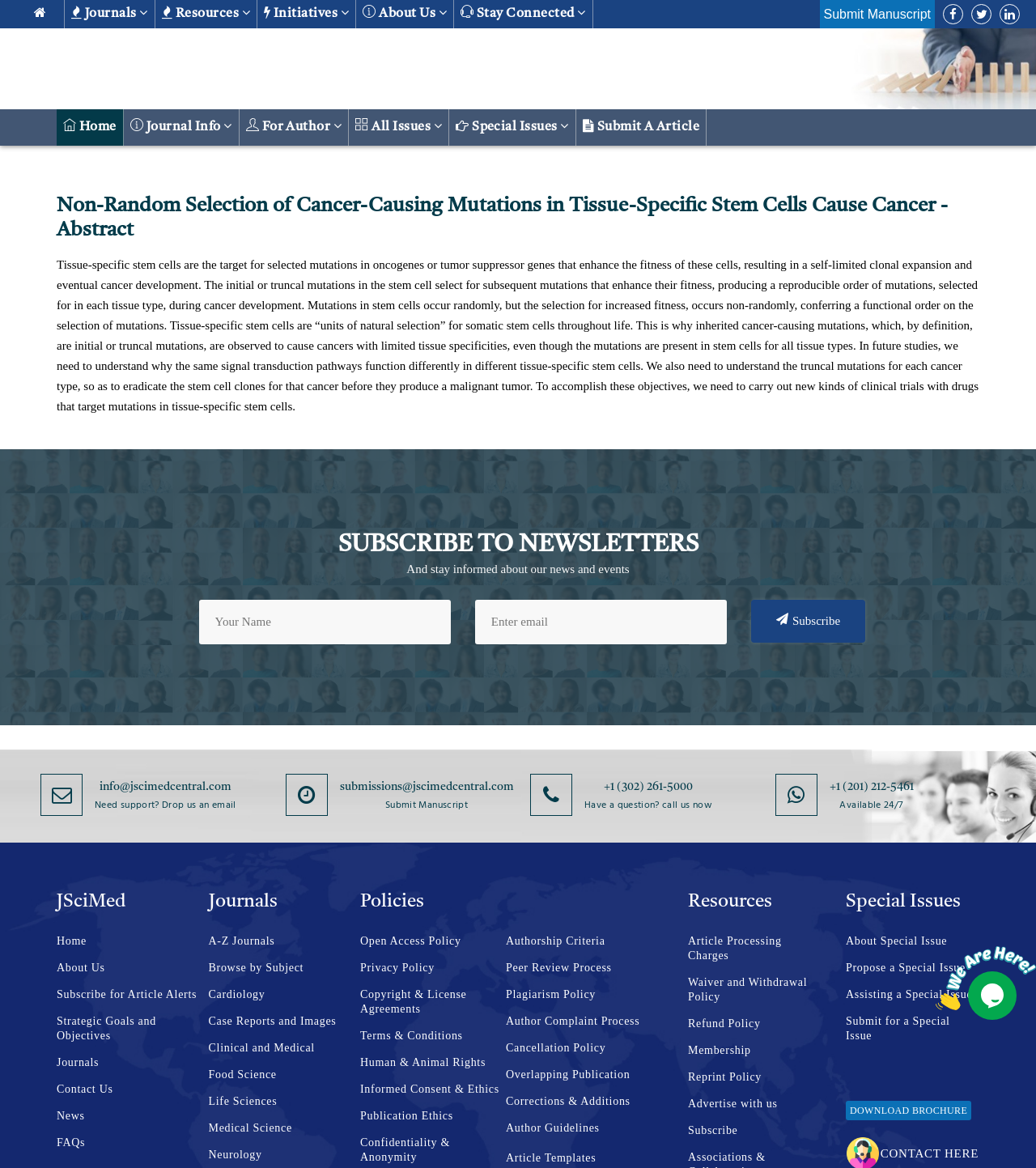Could you highlight the region that needs to be clicked to execute the instruction: "Submit a manuscript"?

[0.795, 0.006, 0.898, 0.018]